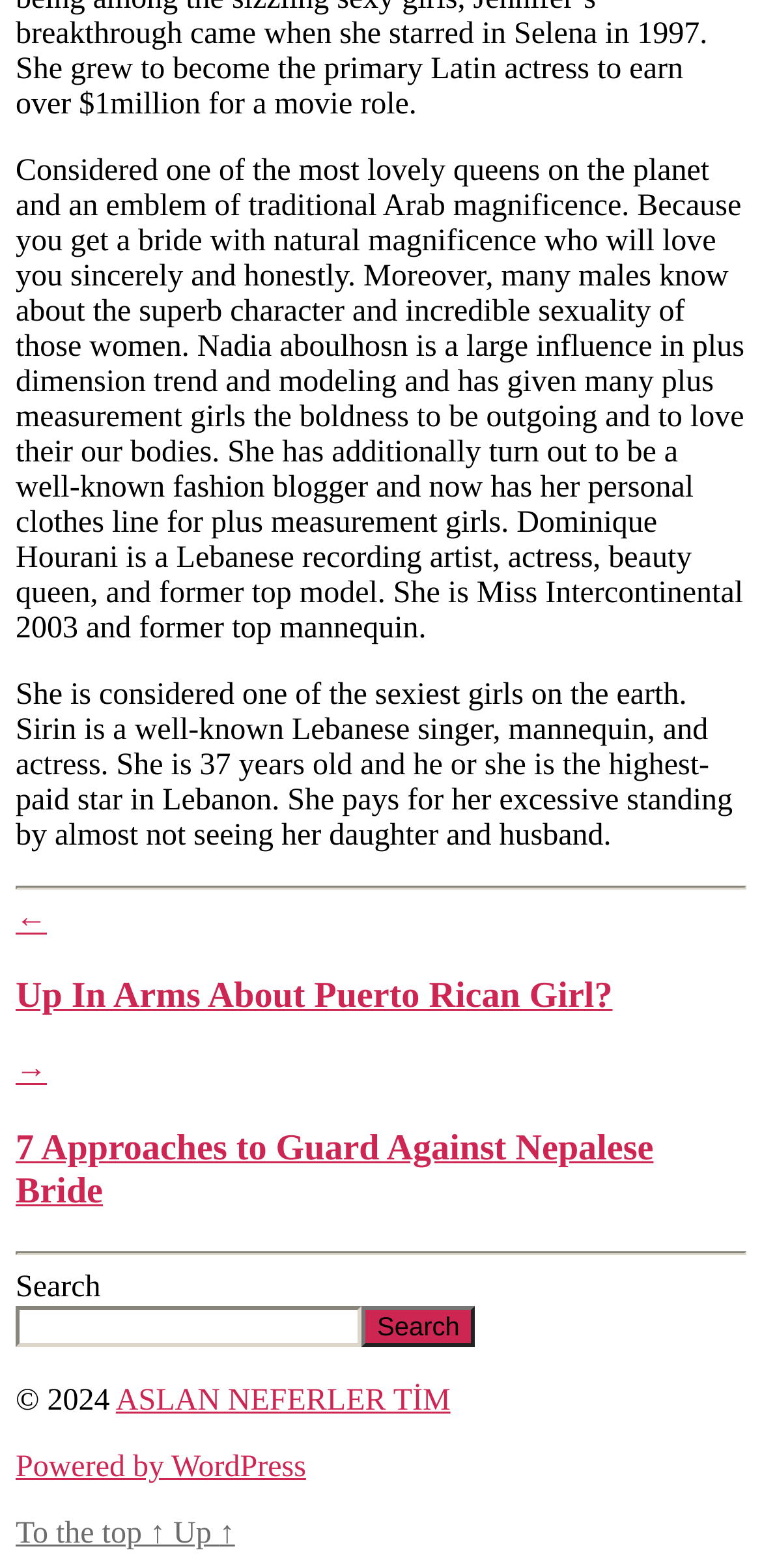Find and provide the bounding box coordinates for the UI element described with: "parent_node: Search name="s"".

[0.021, 0.832, 0.474, 0.858]